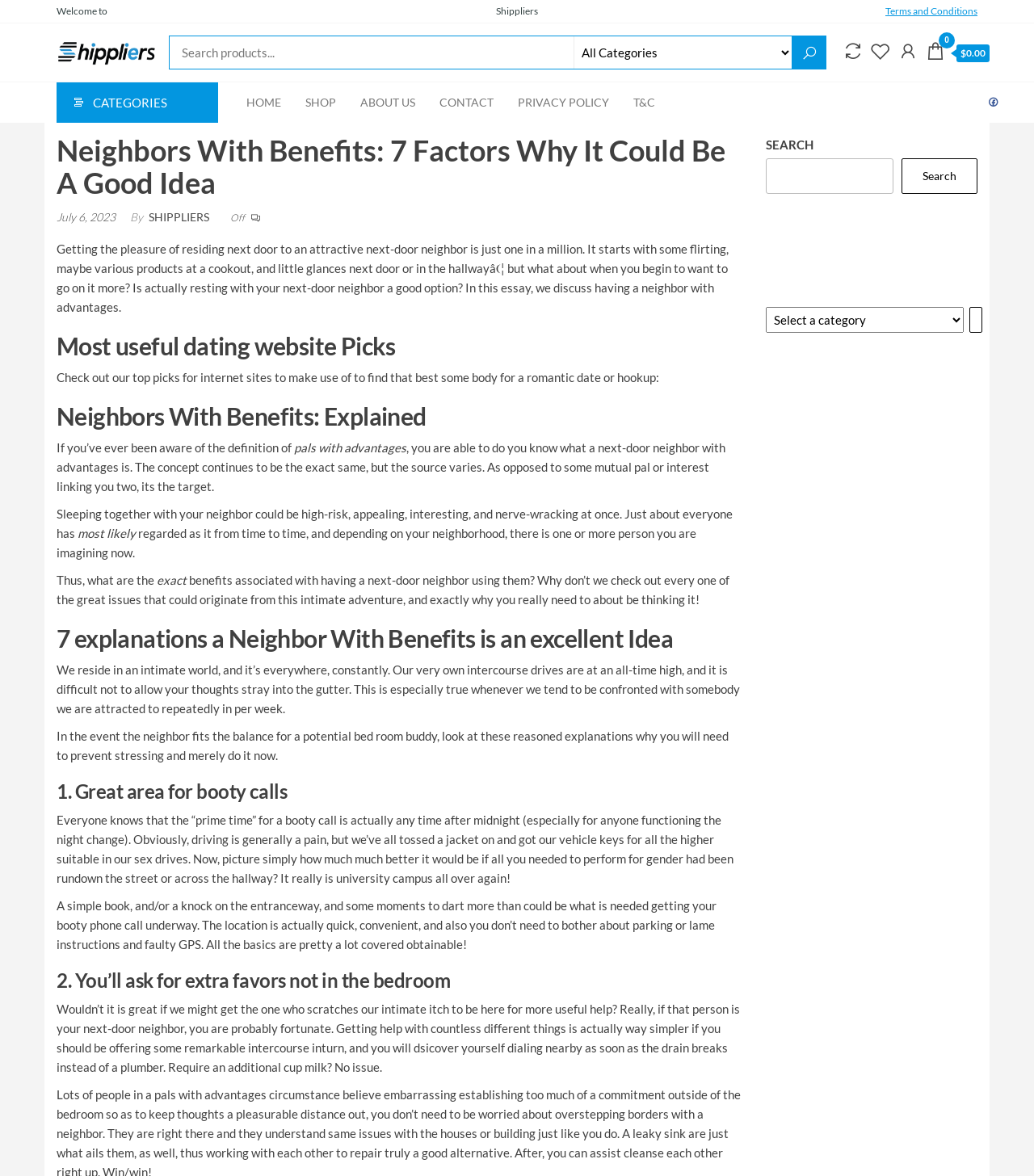Give a concise answer using only one word or phrase for this question:
What is the website's logo?

Shippliers